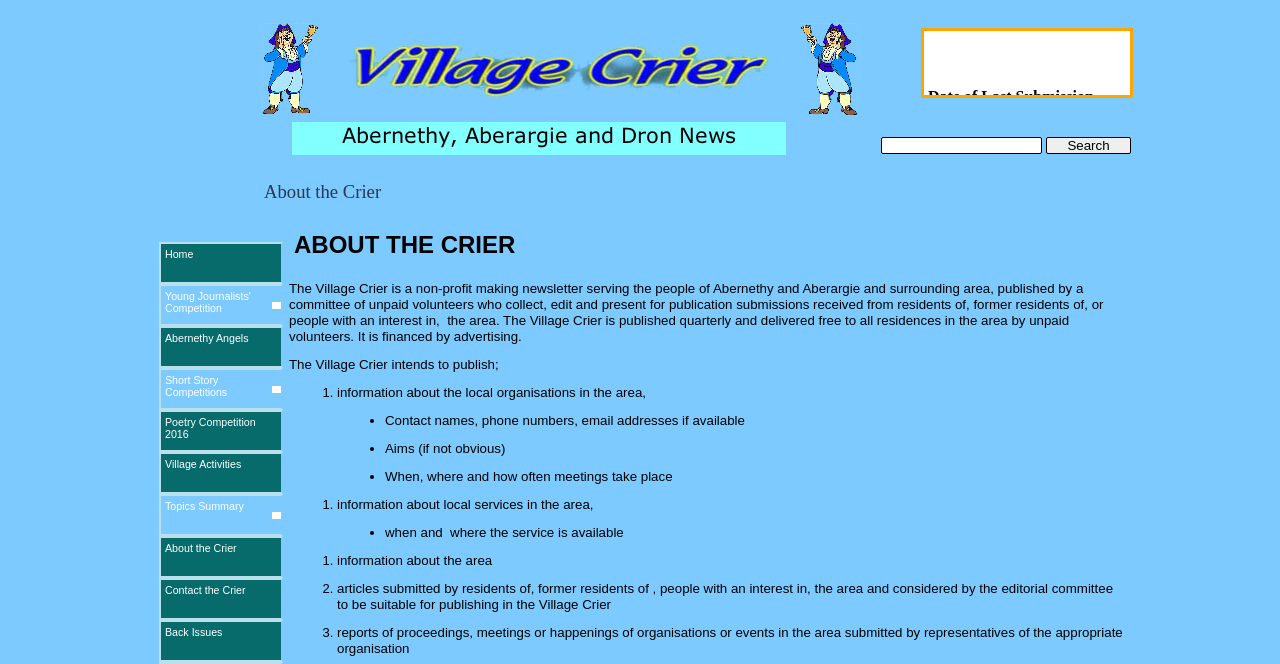Describe every aspect of the webpage in a detailed manner.

The webpage is about "The Village Crier", a non-profit making newsletter serving the people of Abernethy and Aberargie and surrounding areas. At the top, there is an image with the title "Abernethy, Aberargie and Dron News". Next to the image, there is a search button and a textbox. Below the image, there are two headings, "Date of Last Submission" and "Date of Publication", with corresponding dates "31st October 2022" and "1st December 2022" respectively.

On the left side of the page, there is a vertical list of links, including "Home", "Young Journalists' Competition", "Abernethy Angels", and others. These links are stacked on top of each other, with "Home" at the top and "Back Issues" at the bottom.

In the main content area, there is a heading "ABOUT THE CRIER" followed by a paragraph of text that describes the purpose and scope of The Village Crier. Below this, there is a list of items that The Village Crier intends to publish, including information about local organizations, services, and articles submitted by residents. Each item in the list is marked with a bullet point or a number. The list takes up most of the main content area.